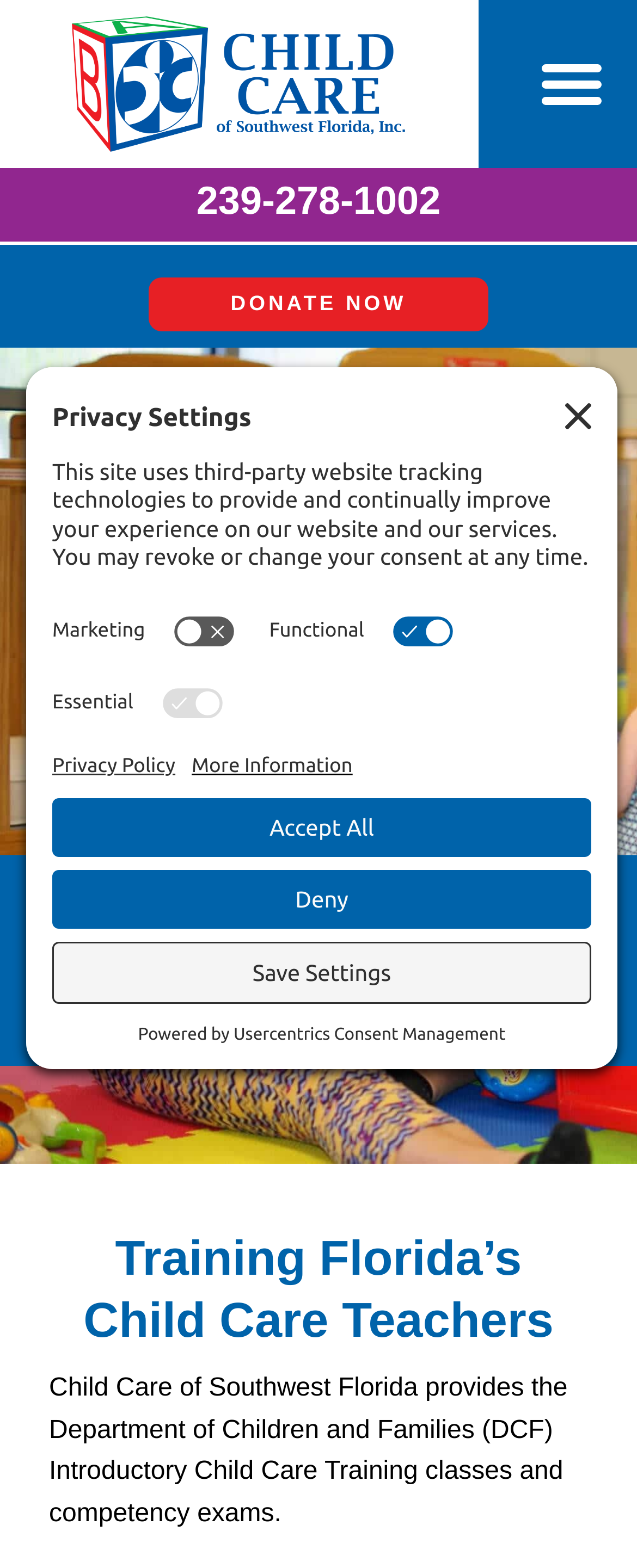What is the name of the company that provides consent management?
Based on the image, please offer an in-depth response to the question.

I found this information by reading the link element with the text 'Usercentrics Consent Management' which is located at the bottom of the webpage. This suggests that Usercentrics provides consent management services to the organization.